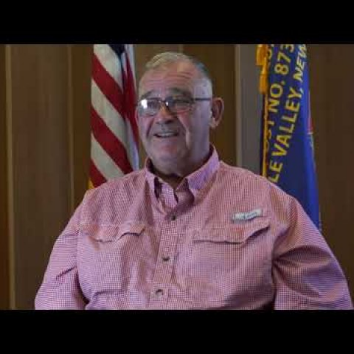Based on the image, please elaborate on the answer to the following question:
What is the likely focus of the interview series?

The context of the image suggests a rich narrative around service and personal stories that contribute to the history of the region and its veterans, particularly focused on figures like Kirk Snyder, who served in the Vietnam War.